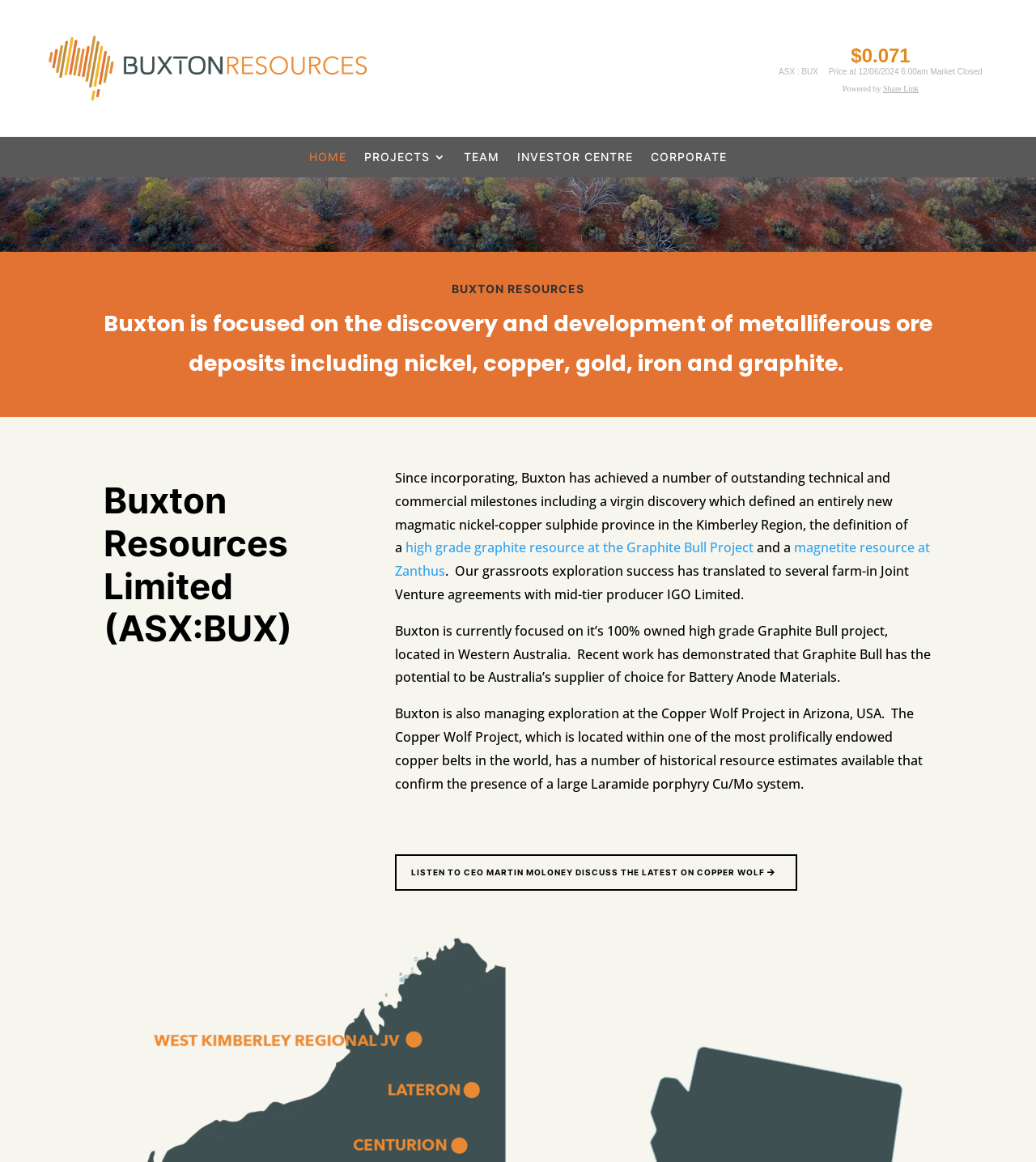Respond with a single word or phrase for the following question: 
Where is the Copper Wolf Project located?

Arizona, USA